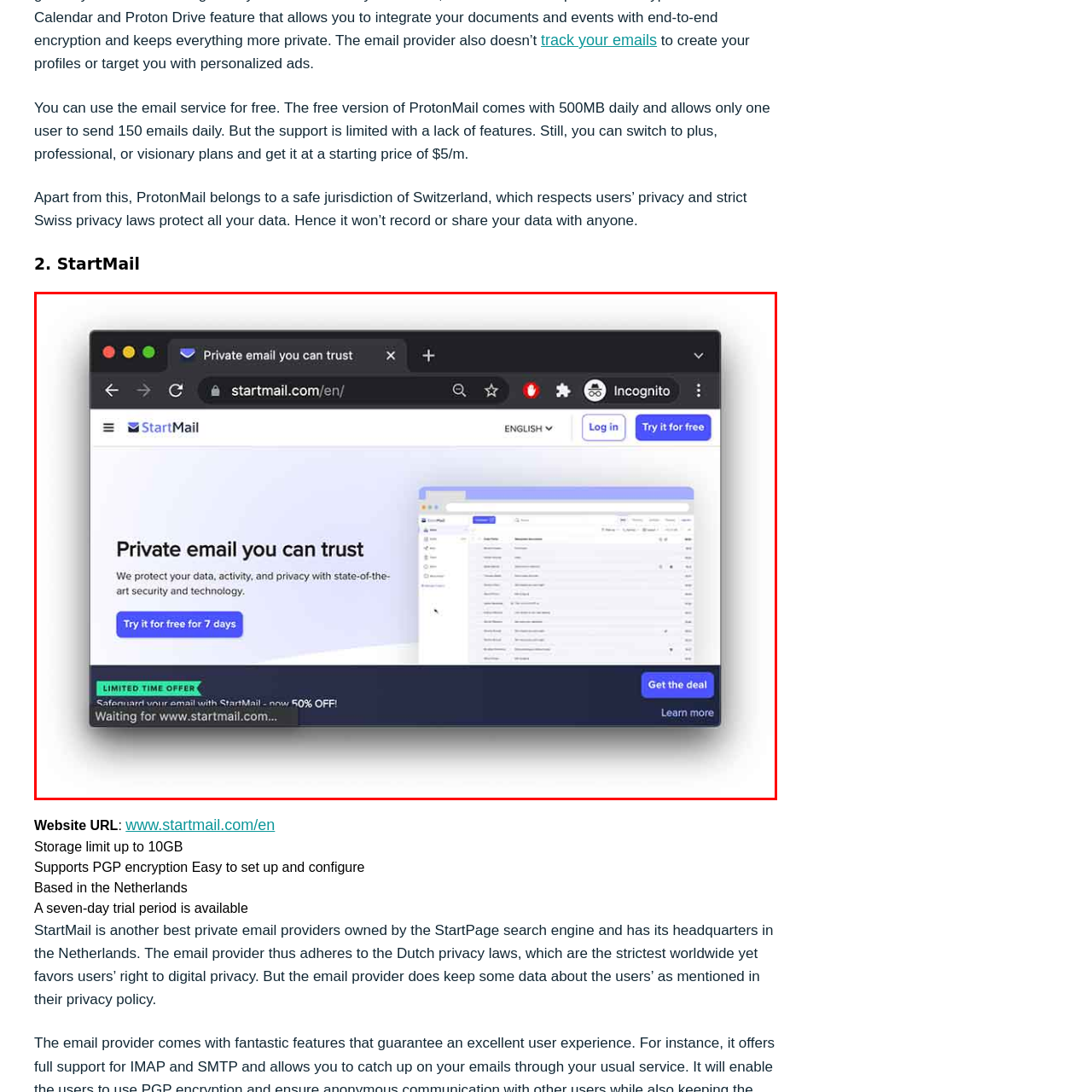View the image inside the red box and answer the question briefly with a word or phrase:
What is the focus of StartMail's design?

Functionality and privacy